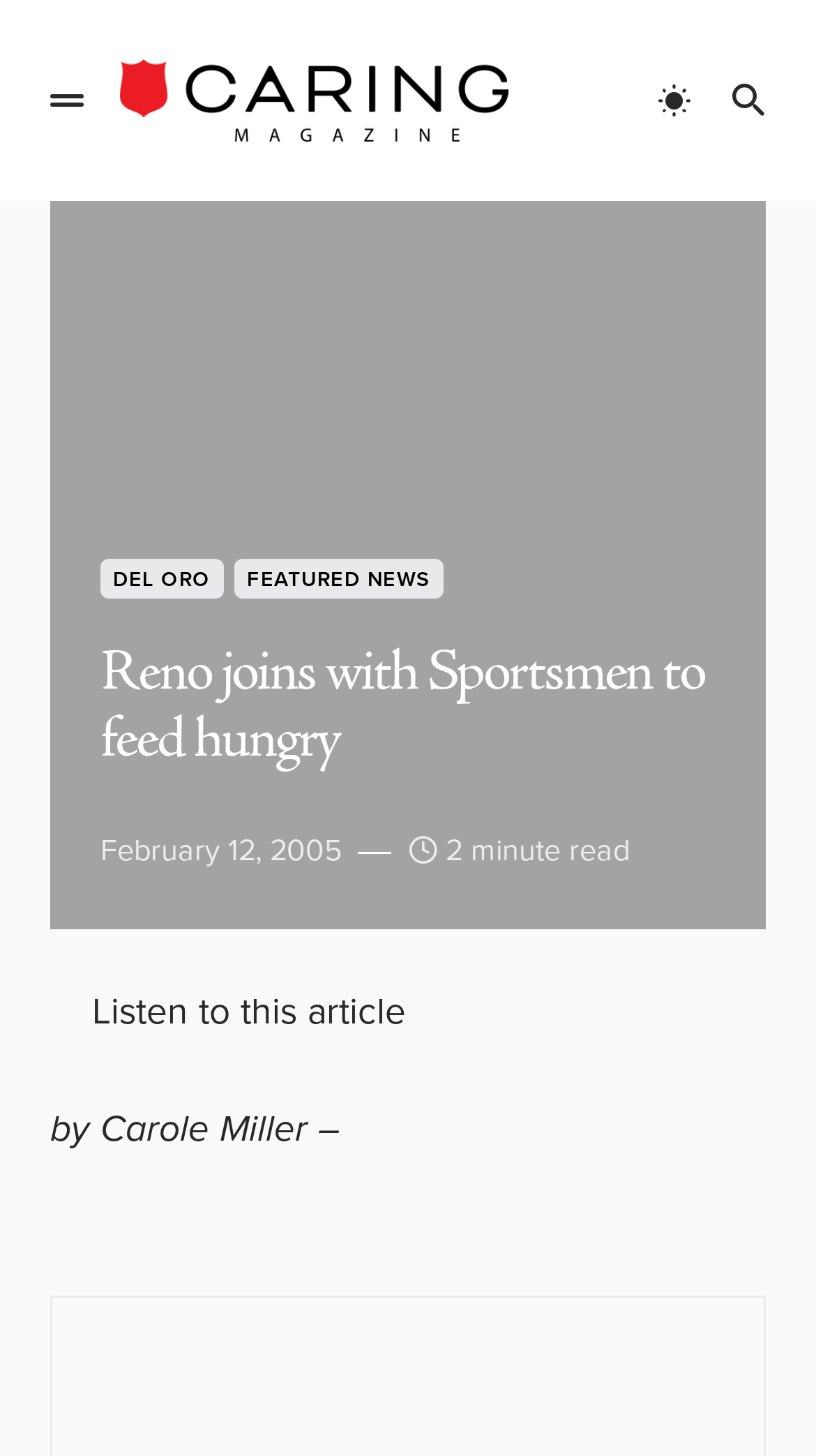Please provide a comprehensive answer to the question below using the information from the image: Who wrote the article?

The author of the article is mentioned in the text 'by Carole Miller –' which is located below the title of the article.